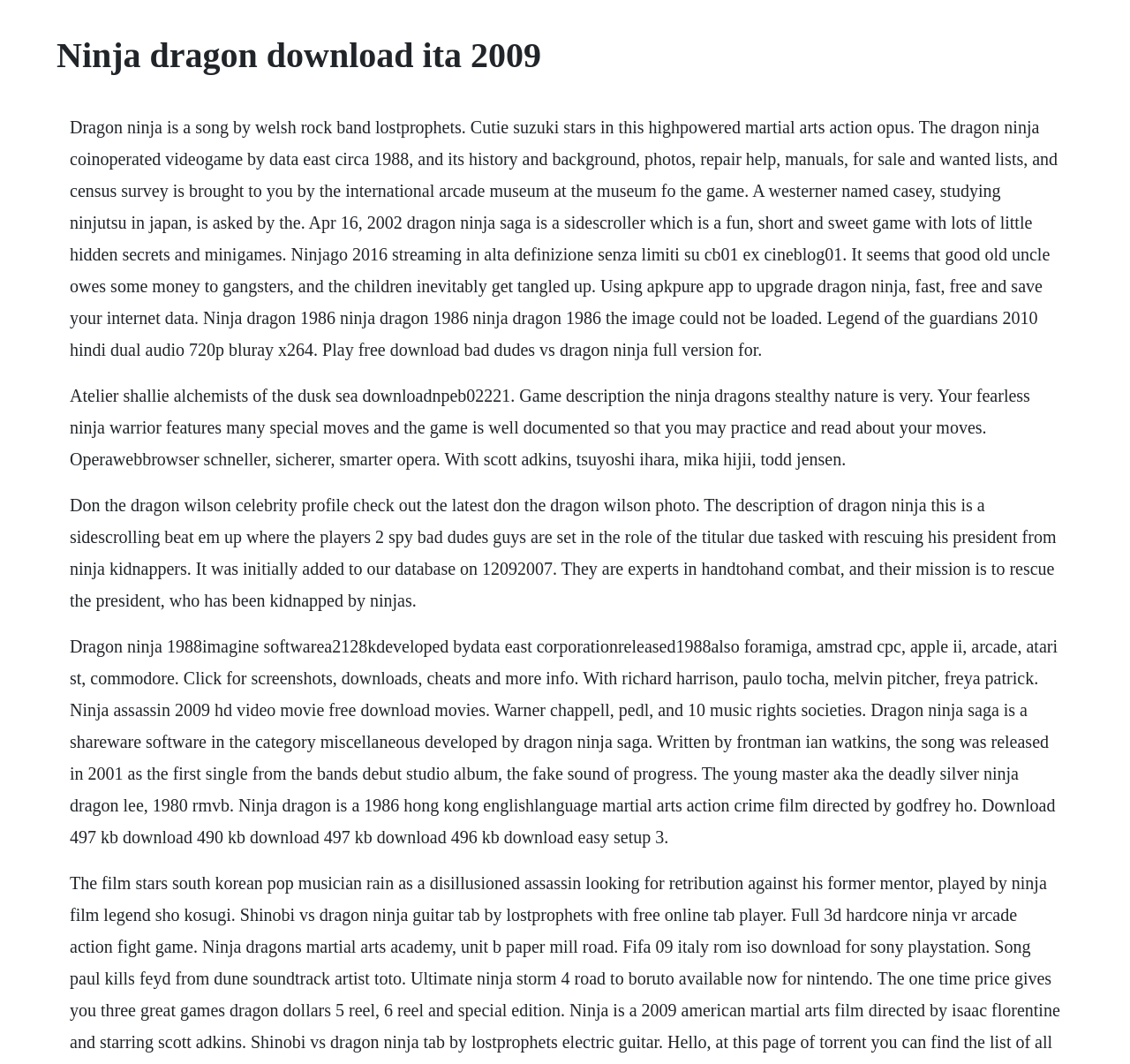Extract the top-level heading from the webpage and provide its text.

Ninja dragon download ita 2009